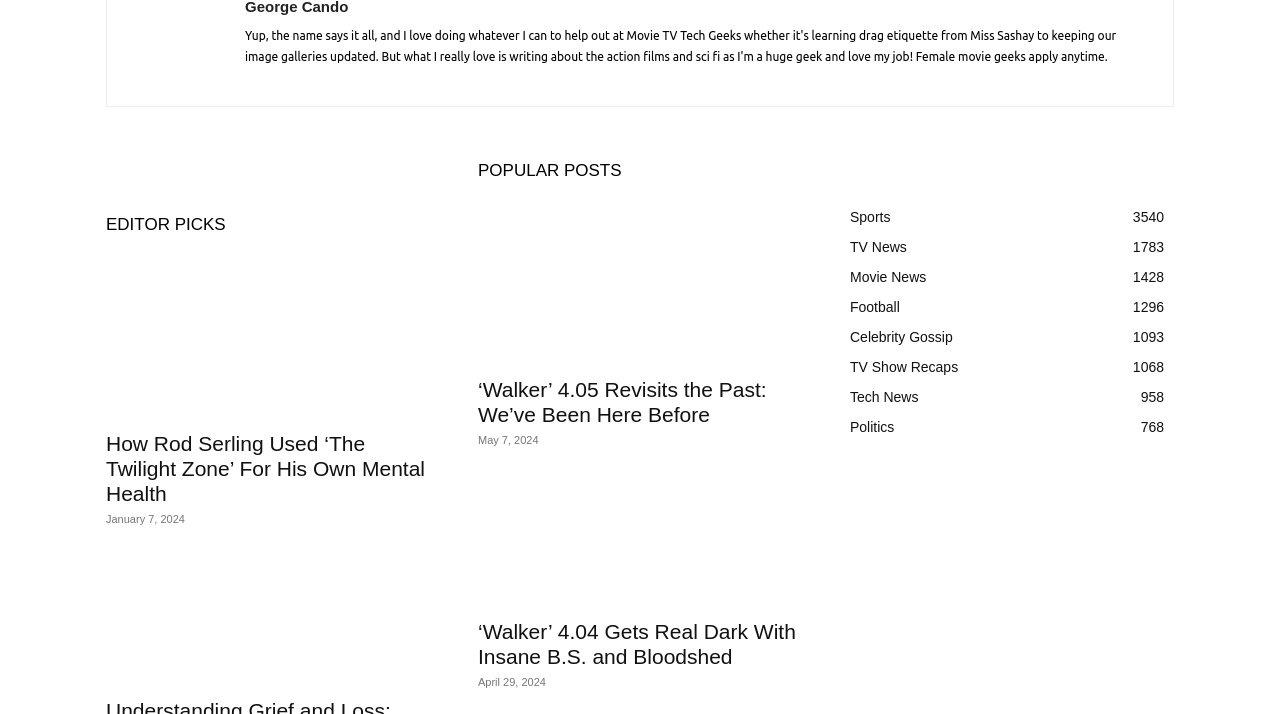Bounding box coordinates should be in the format (top-left x, top-left y, bottom-right x, bottom-right y) and all values should be floating point numbers between 0 and 1. Determine the bounding box coordinate for the UI element described as: Movie News1428

[0.664, 0.377, 0.724, 0.399]